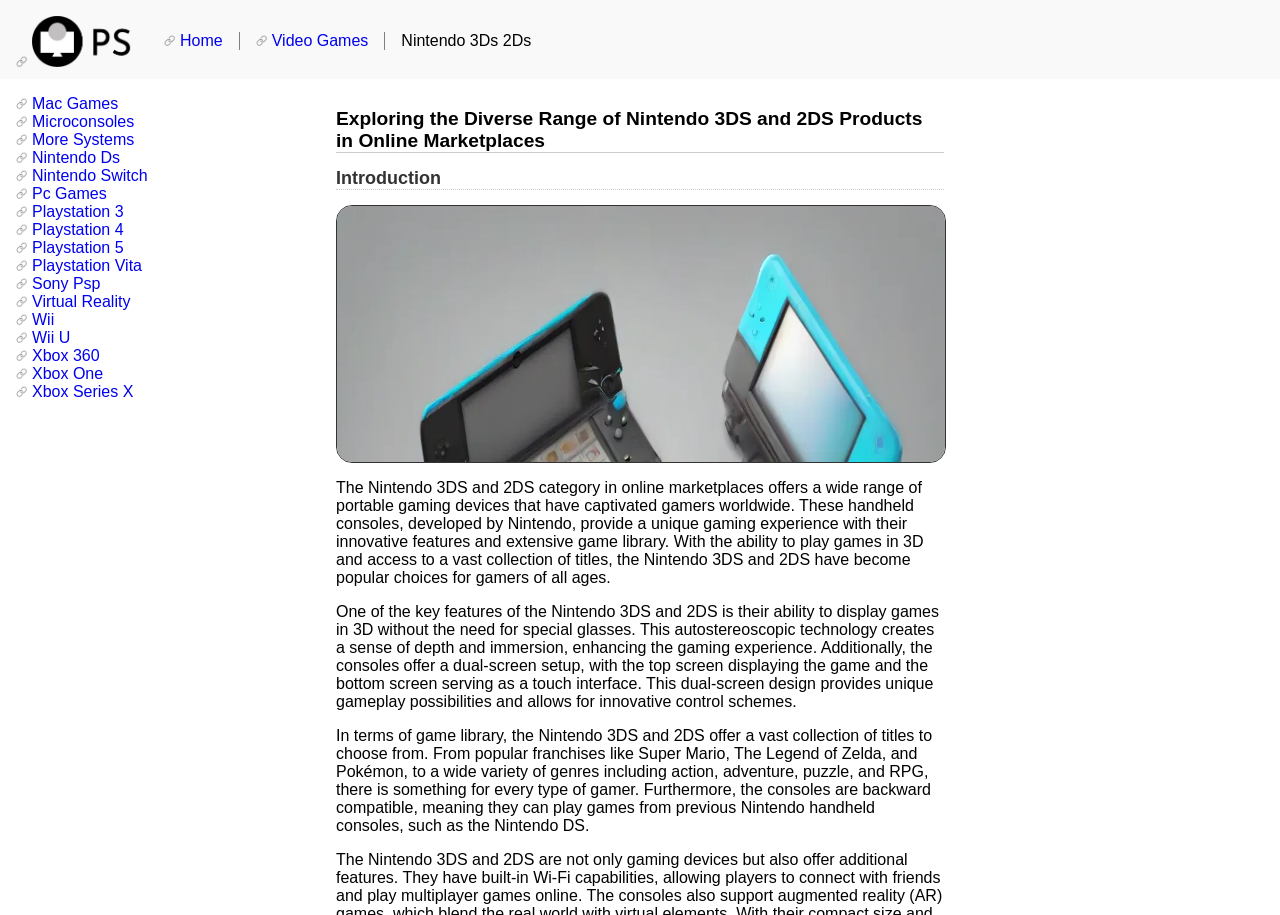Using the description: "Playstation 5", determine the UI element's bounding box coordinates. Ensure the coordinates are in the format of four float numbers between 0 and 1, i.e., [left, top, right, bottom].

[0.012, 0.261, 0.097, 0.28]